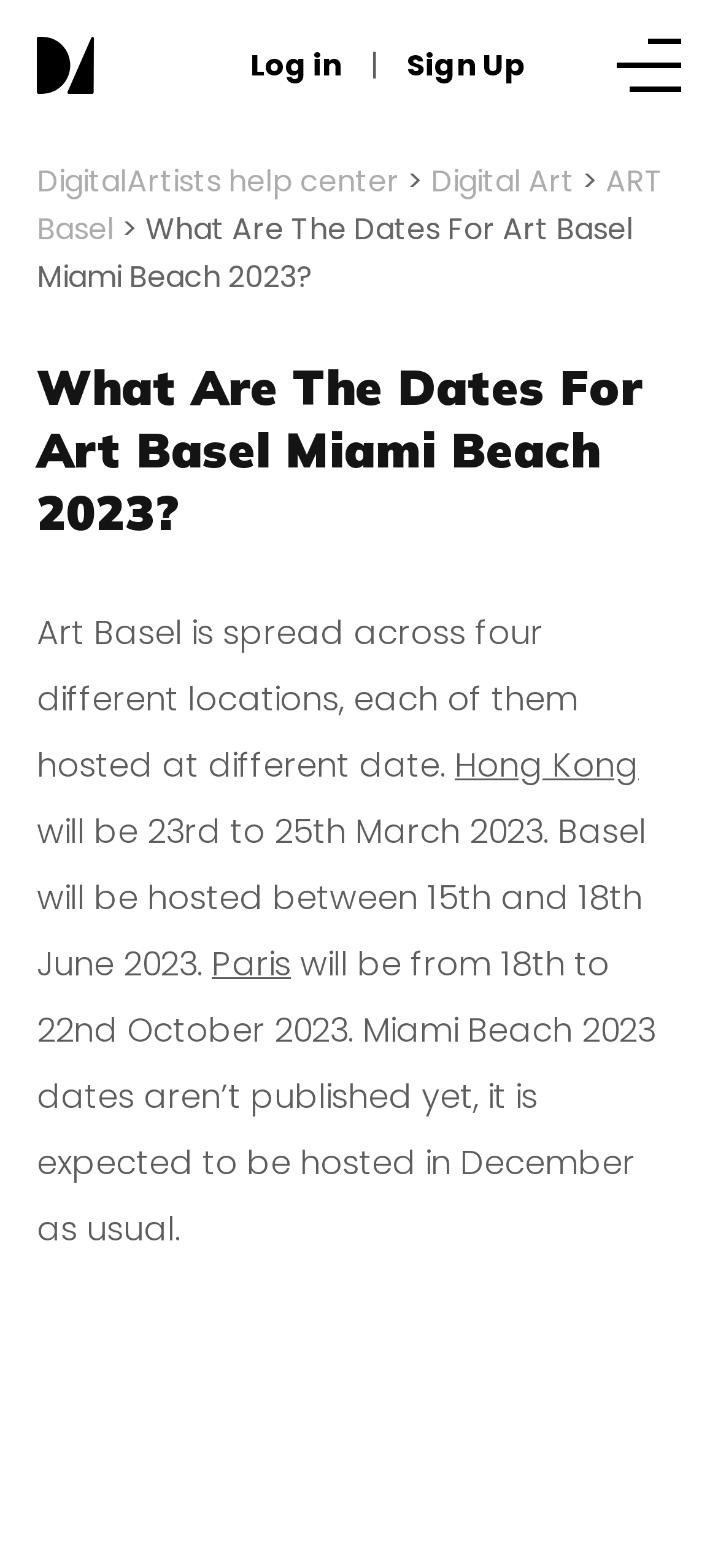Refer to the screenshot and give an in-depth answer to this question: What is the date of Art Basel in Hong Kong?

I found the answer by looking at the article section of the webpage, where it mentions 'Art Basel is spread across four different locations, each of them hosted at different date.' and then specifically mentions 'Hong Kong will be 23rd to 25th March 2023.'